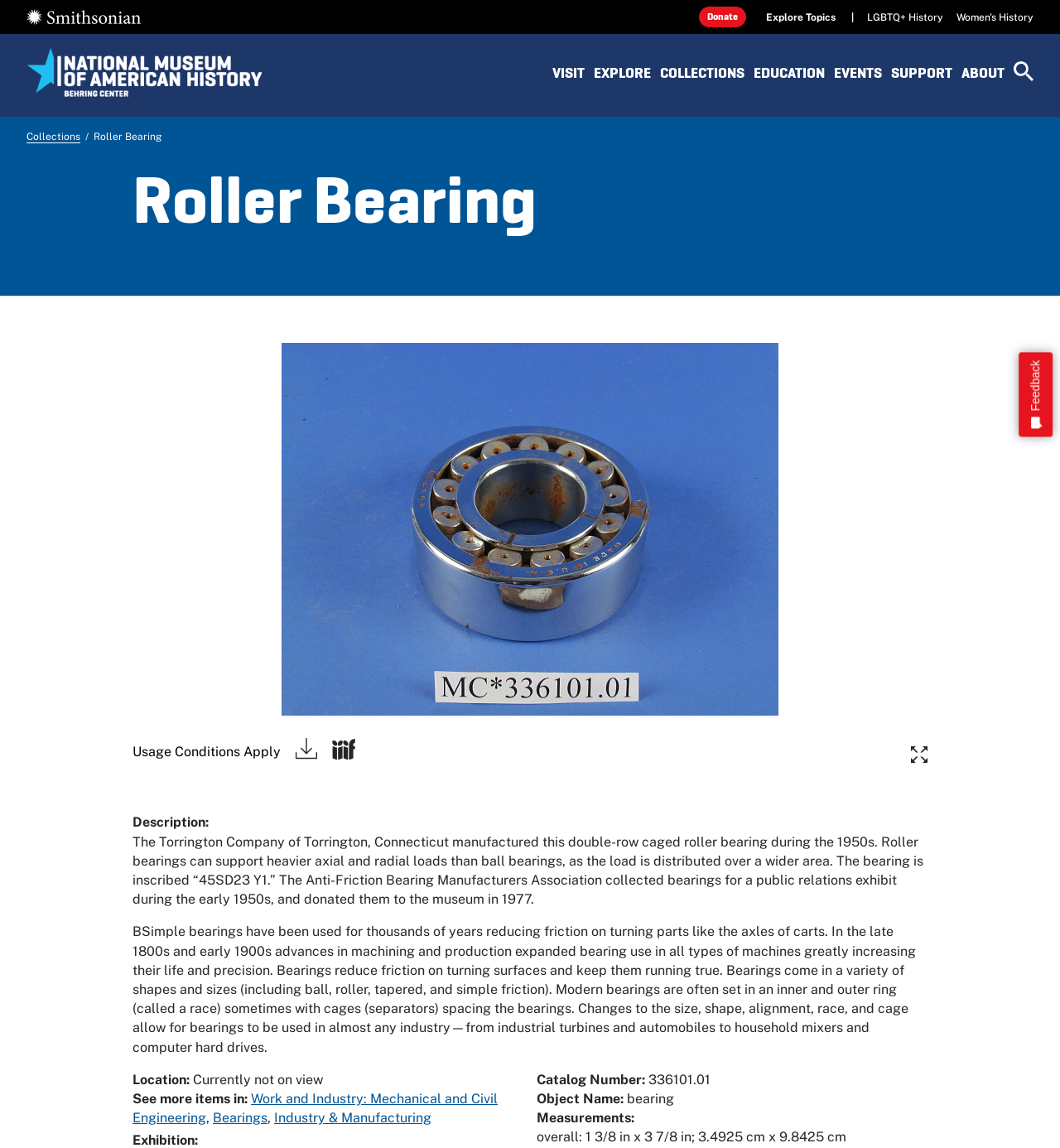Determine the bounding box coordinates of the clickable area required to perform the following instruction: "Explore the link to purchase or request from your local library". The coordinates should be represented as four float numbers between 0 and 1: [left, top, right, bottom].

None